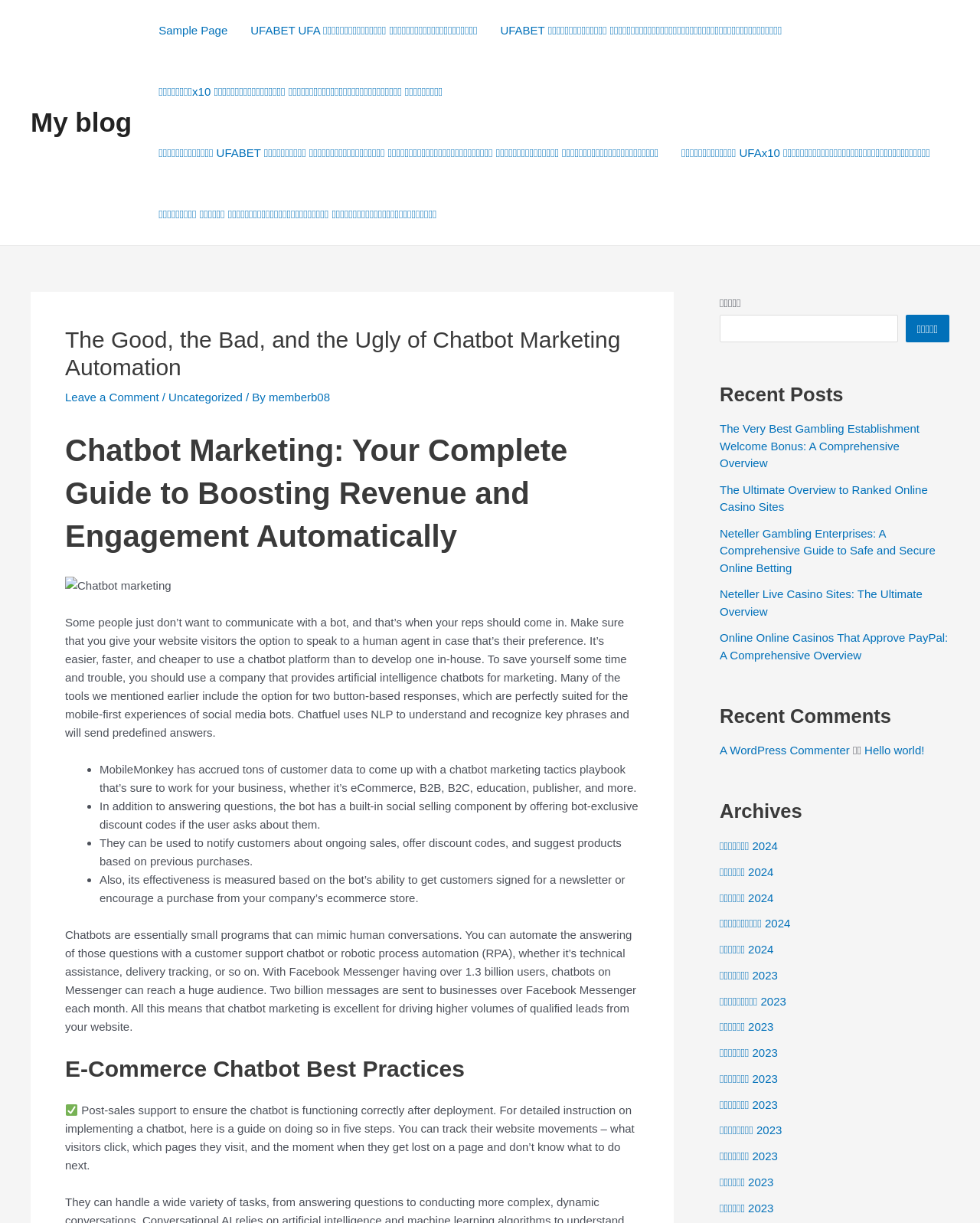Describe all significant elements and features of the webpage.

This webpage is about chatbot marketing, with a focus on boosting revenue and engagement automatically. At the top, there is a navigation menu with links to various pages, including "Sample Page" and "UFABET UFA ช่องทางการลงทุน ที่สะดวกสบายมากที่สุด". Below the navigation menu, there is a header section with a title "The Good, the Bad, and the Ugly of Chatbot Marketing Automation" and a link to "Leave a Comment". 

The main content of the page is divided into sections, with headings such as "Chatbot Marketing: Your Complete Guide to Boosting Revenue and Engagement Automatically" and "E-Commerce Chatbot Best Practices". The sections contain paragraphs of text discussing the benefits and uses of chatbots in marketing, as well as lists of best practices and tactics. There are also images scattered throughout the content, including one with the caption "Chatbot marketing".

On the right-hand side of the page, there are three complementary sections. The top section contains a search bar with a button labeled "ค้นหา". The middle section has a heading "Recent Posts" and lists several links to recent articles, including "The Very Best Gambling Establishment Welcome Bonus: A Comprehensive Overview" and "Online Online Casinos That Approve PayPal: A Comprehensive Overview". The bottom section has a heading "Recent Comments" and lists a single comment from "A WordPress Commenter" on the article "Hello world!". Below the comment section, there is a heading "Archives" with links to monthly archives dating back to June 2023.